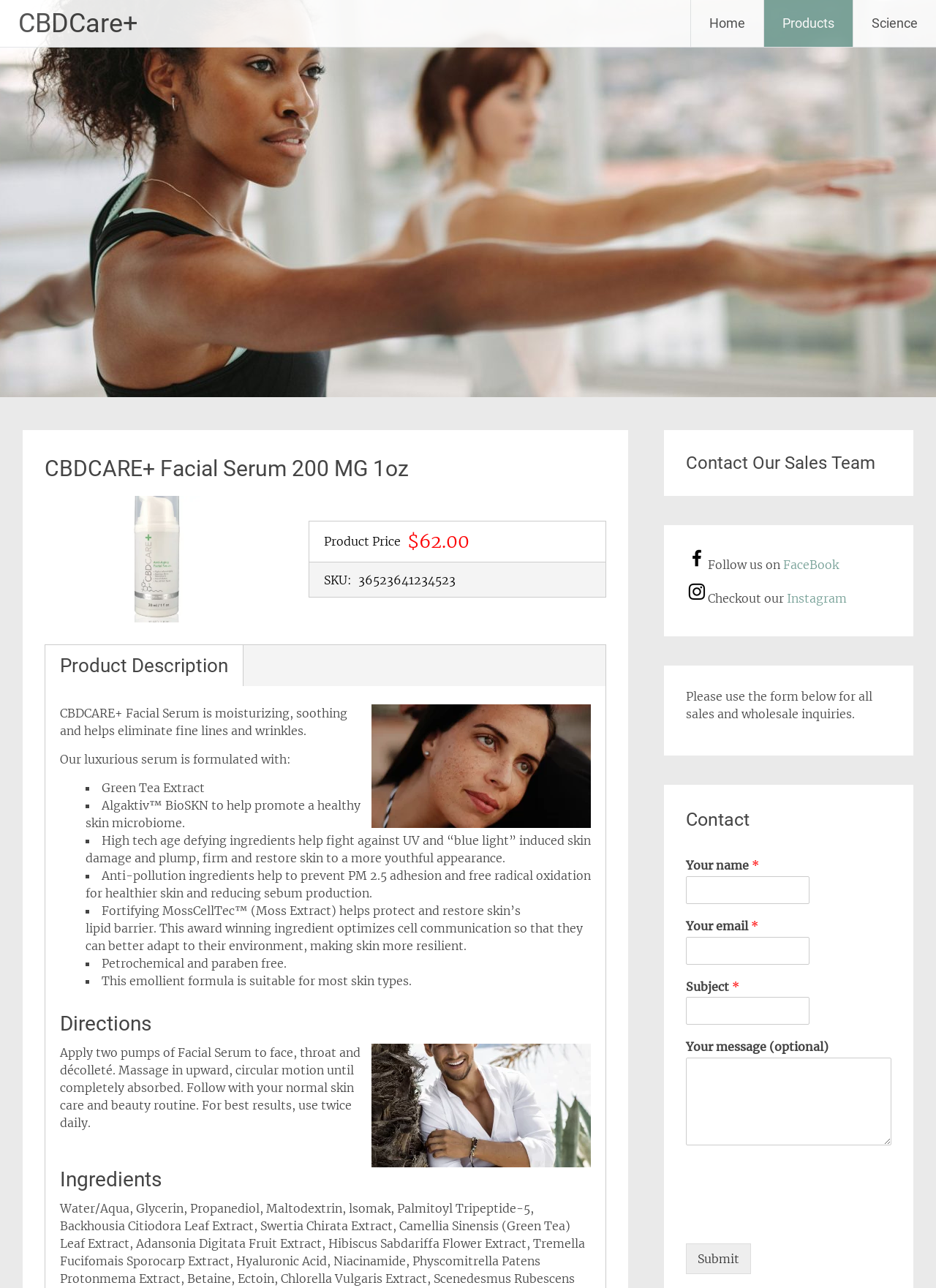Can you pinpoint the bounding box coordinates for the clickable element required for this instruction: "View the 'Online Program'"? The coordinates should be four float numbers between 0 and 1, i.e., [left, top, right, bottom].

None